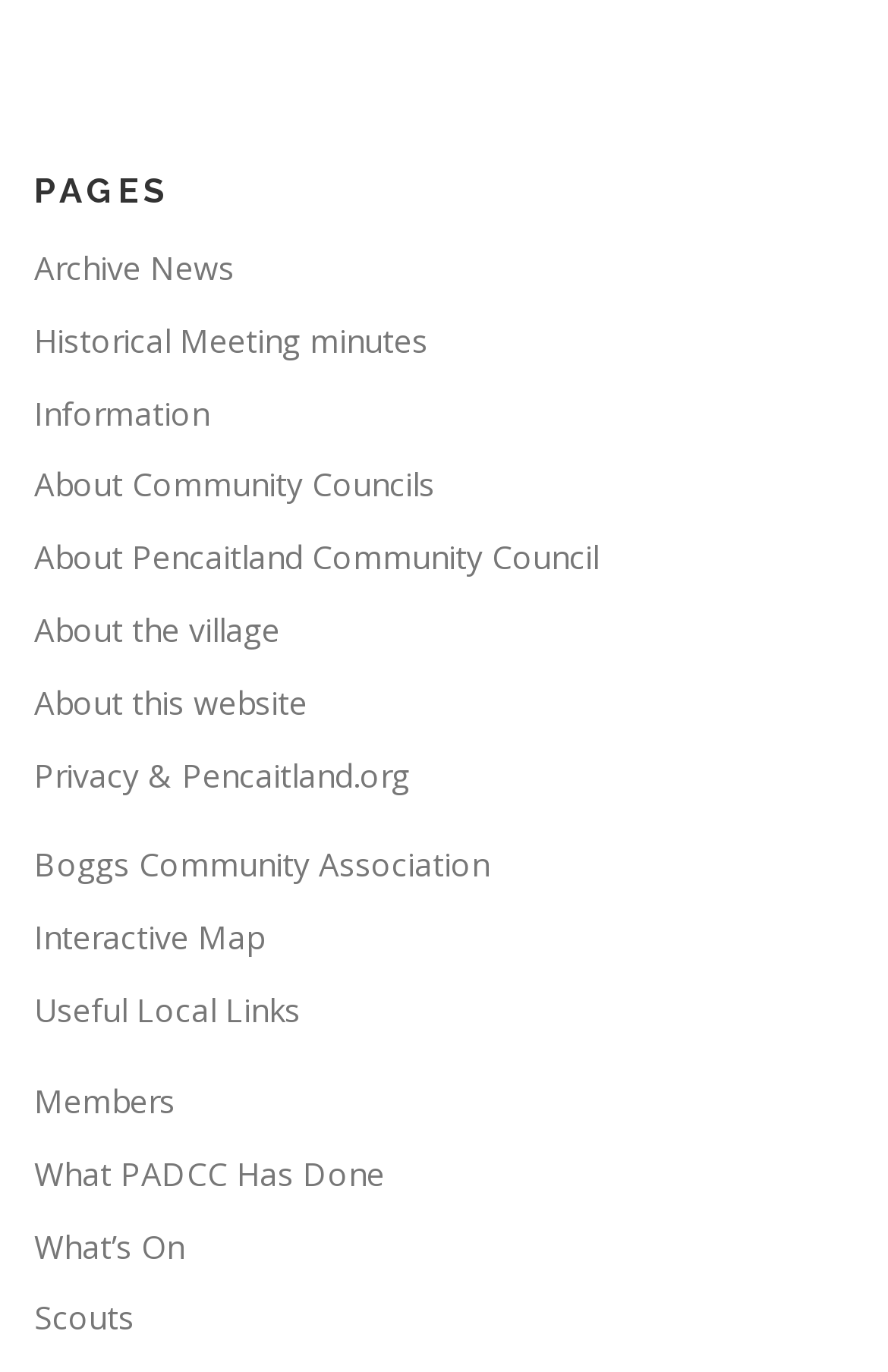Can you find the bounding box coordinates for the element to click on to achieve the instruction: "Explore the interactive map"?

[0.038, 0.667, 0.297, 0.699]